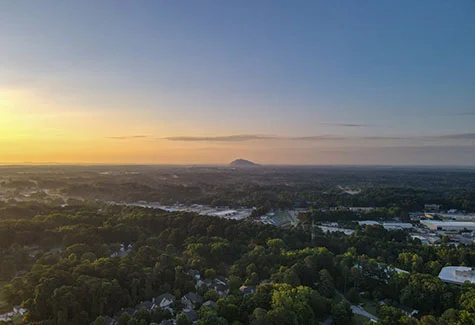What is the iconic landmark in the distance?
Refer to the image and offer an in-depth and detailed answer to the question.

The caption specifically mentions 'the iconic Stone Mountain rises majestically' in the distance, indicating that it is a prominent landmark in the area.